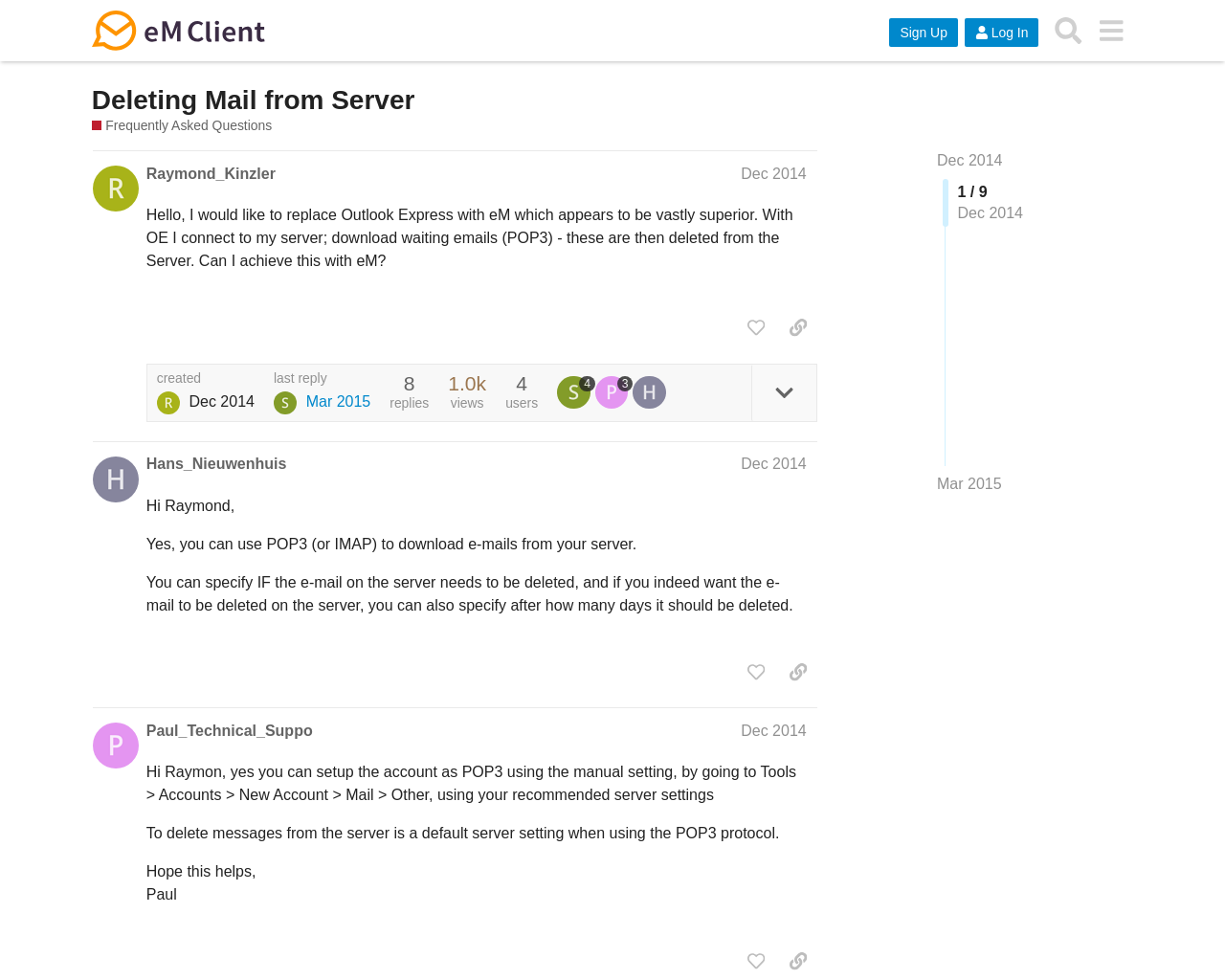Pinpoint the bounding box coordinates of the area that must be clicked to complete this instruction: "Like this post".

[0.602, 0.318, 0.632, 0.351]